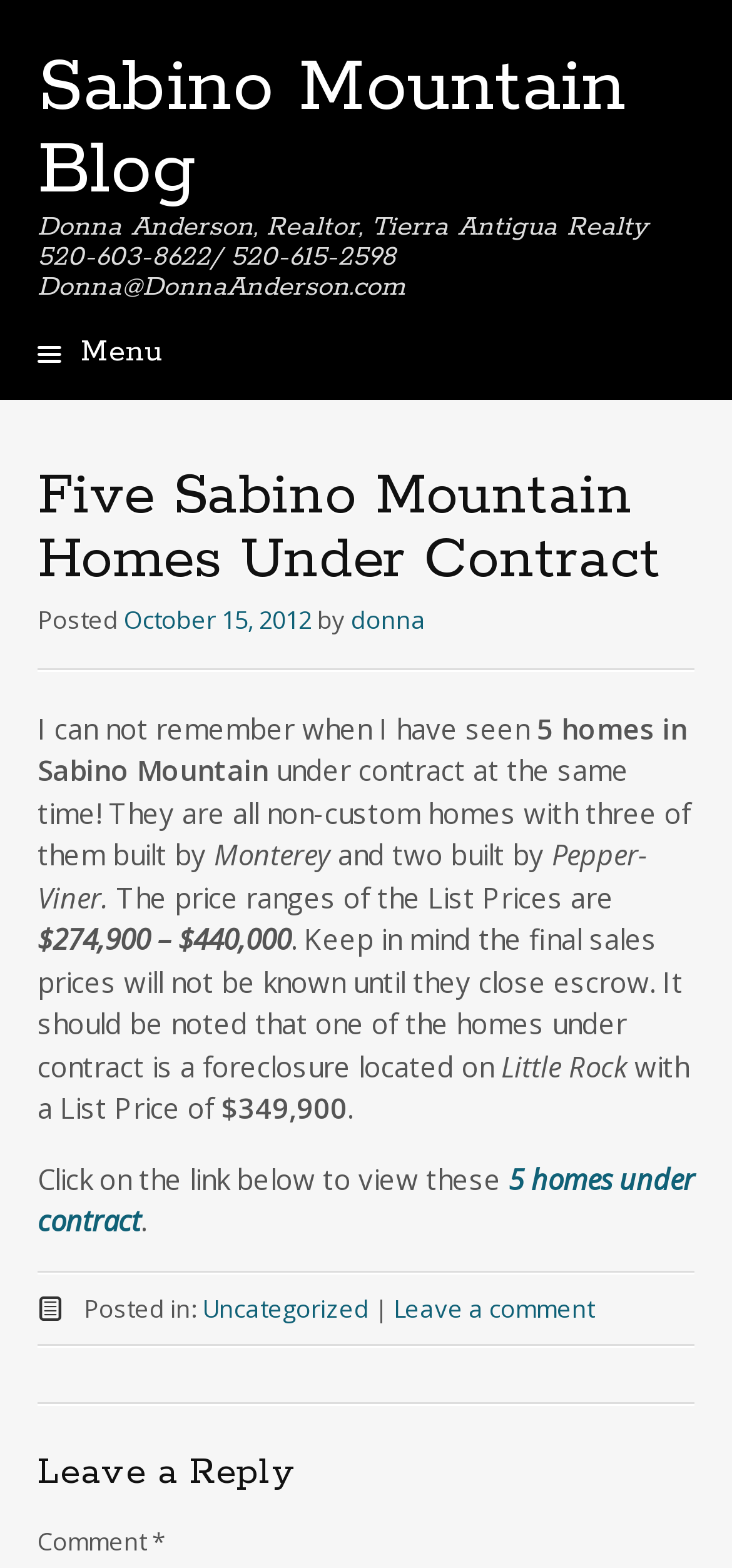What is the location of one of the homes under contract?
Offer a detailed and full explanation in response to the question.

The answer can be found in the article content, where it states 'one of the homes under contract is a foreclosure located on Little Rock'.